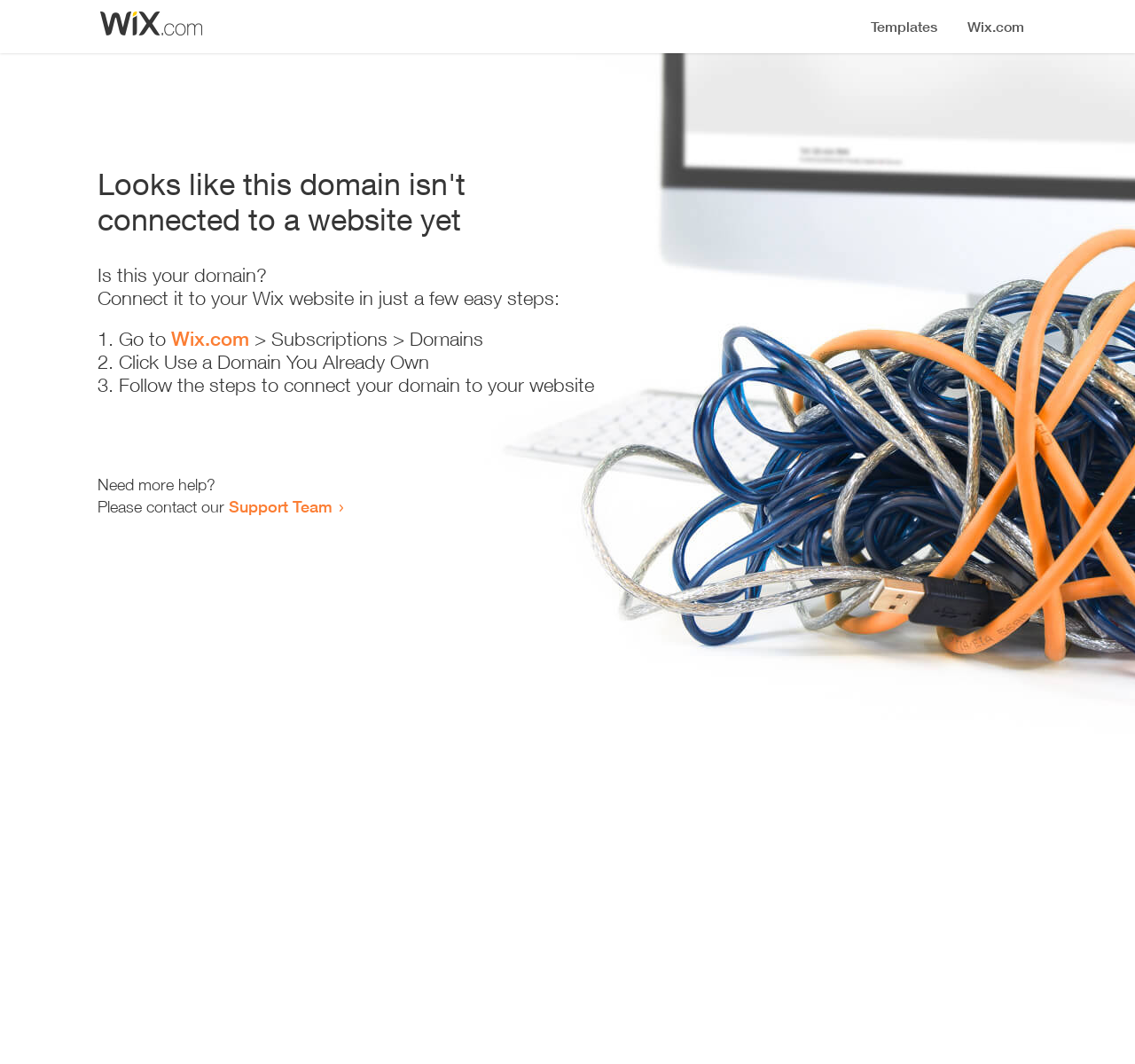Identify and provide the title of the webpage.

Looks like this domain isn't
connected to a website yet